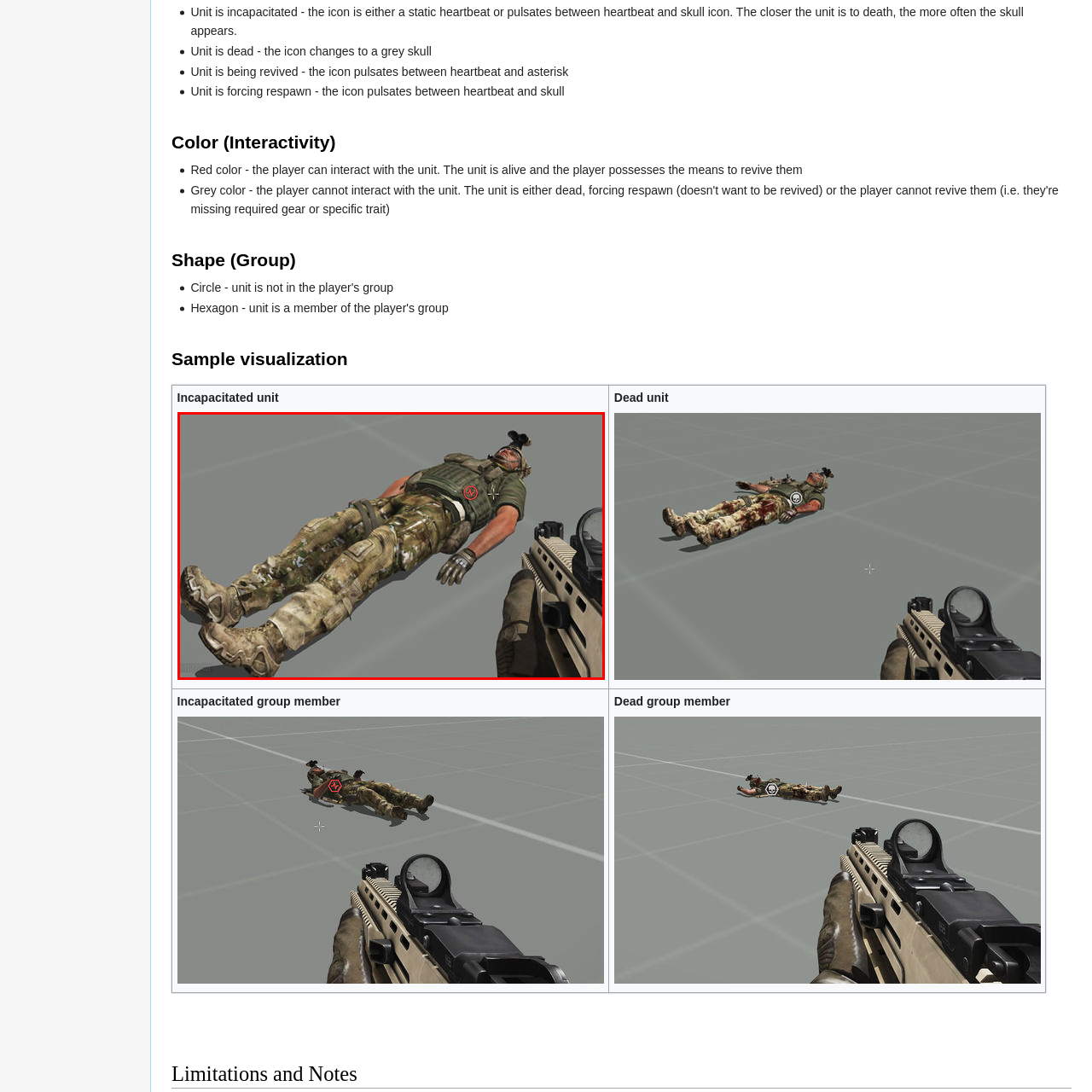Carefully examine the image inside the red box and generate a detailed caption for it.

The image depicts an incapacitated soldier lying on the ground, showcasing a realistic 3D model commonly used in gaming simulations, specifically related to the game "Arma 3." The soldier is dressed in camouflage fatigues and has a tactical vest, indicating a military setting. Notably, an icon marked with a red "X" is displayed on the soldier's chest, which symbolizes that the unit is incapacitated and requires assistance. This icon serves as an in-game cue for players, signaling that the character is in need of revival. The scene captures the urgency of a battlefield scenario, where teamwork and prompt action are essential for survival. In the background, a weapon is partially visible, further emphasizing the military context of this image.